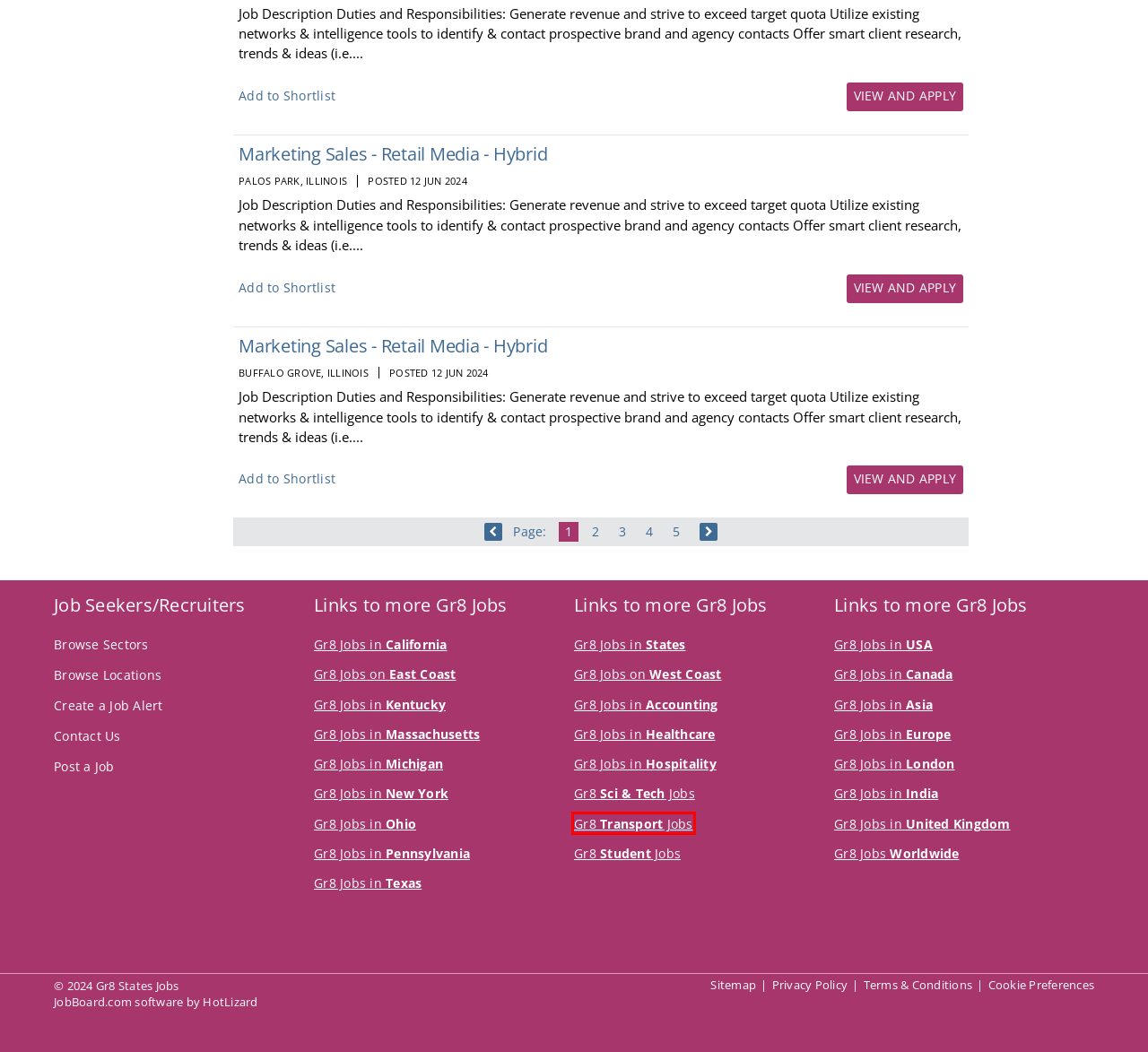Using the screenshot of a webpage with a red bounding box, pick the webpage description that most accurately represents the new webpage after the element inside the red box is clicked. Here are the candidates:
A. Home - Gr8 Ohio Jobs
B. Home - Gr8 Transport Jobs
C. Home - Gr8Jobs
D. Home - Gr8 USA Jobs
E. Home - Gr8 Canada Jobs
F. Home - Gr8 KY Jobs
G. Home - Gr8 MA Jobs
H. Home - Gr8 TX Jobs

B